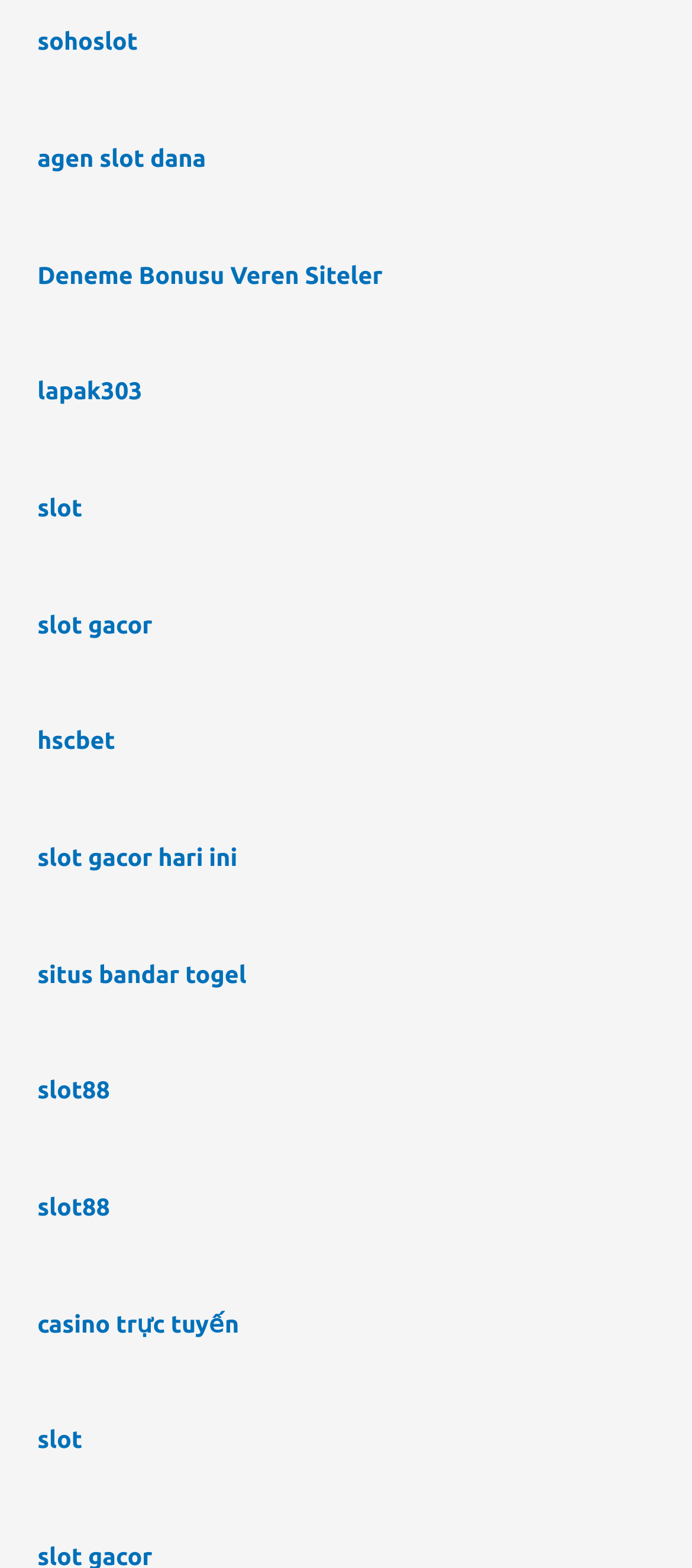Please locate the bounding box coordinates of the element that should be clicked to achieve the given instruction: "explore slot gacor hari ini".

[0.054, 0.537, 0.343, 0.556]